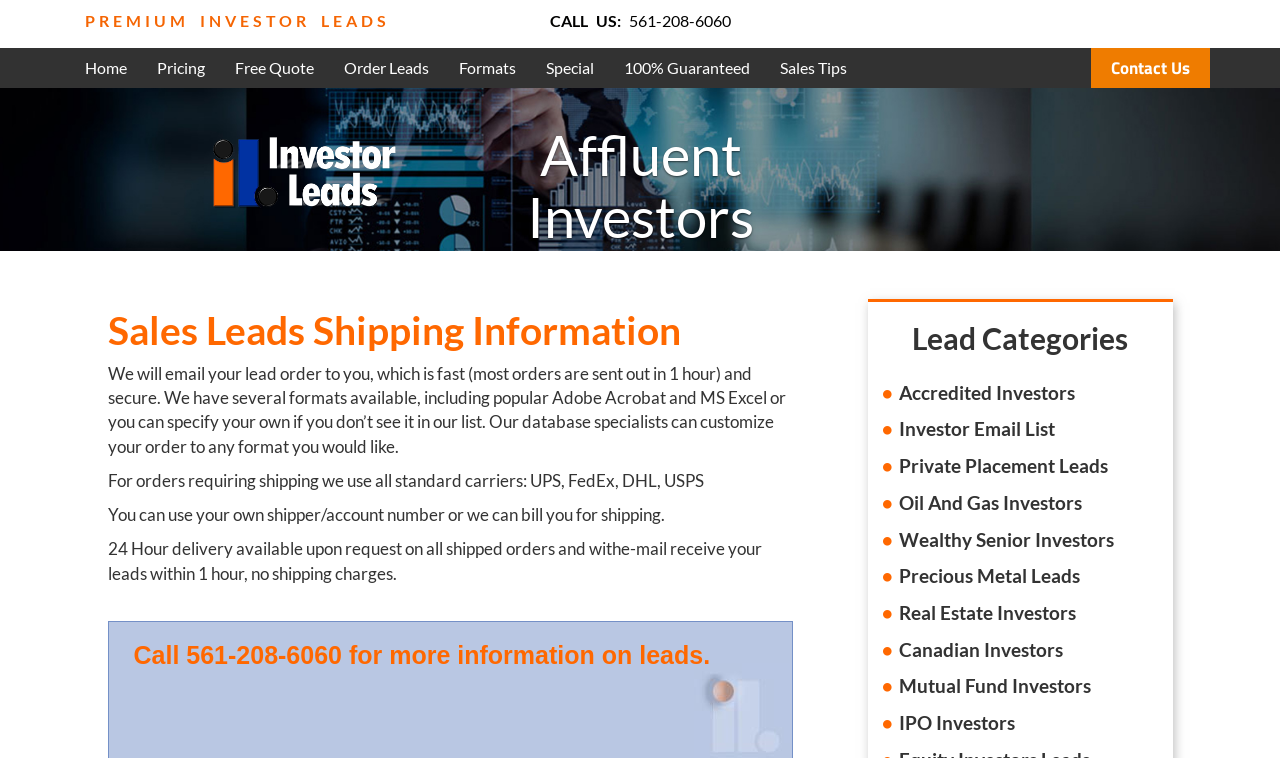Determine the bounding box coordinates for the clickable element required to fulfill the instruction: "Contact us". Provide the coordinates as four float numbers between 0 and 1, i.e., [left, top, right, bottom].

[0.852, 0.063, 0.945, 0.116]